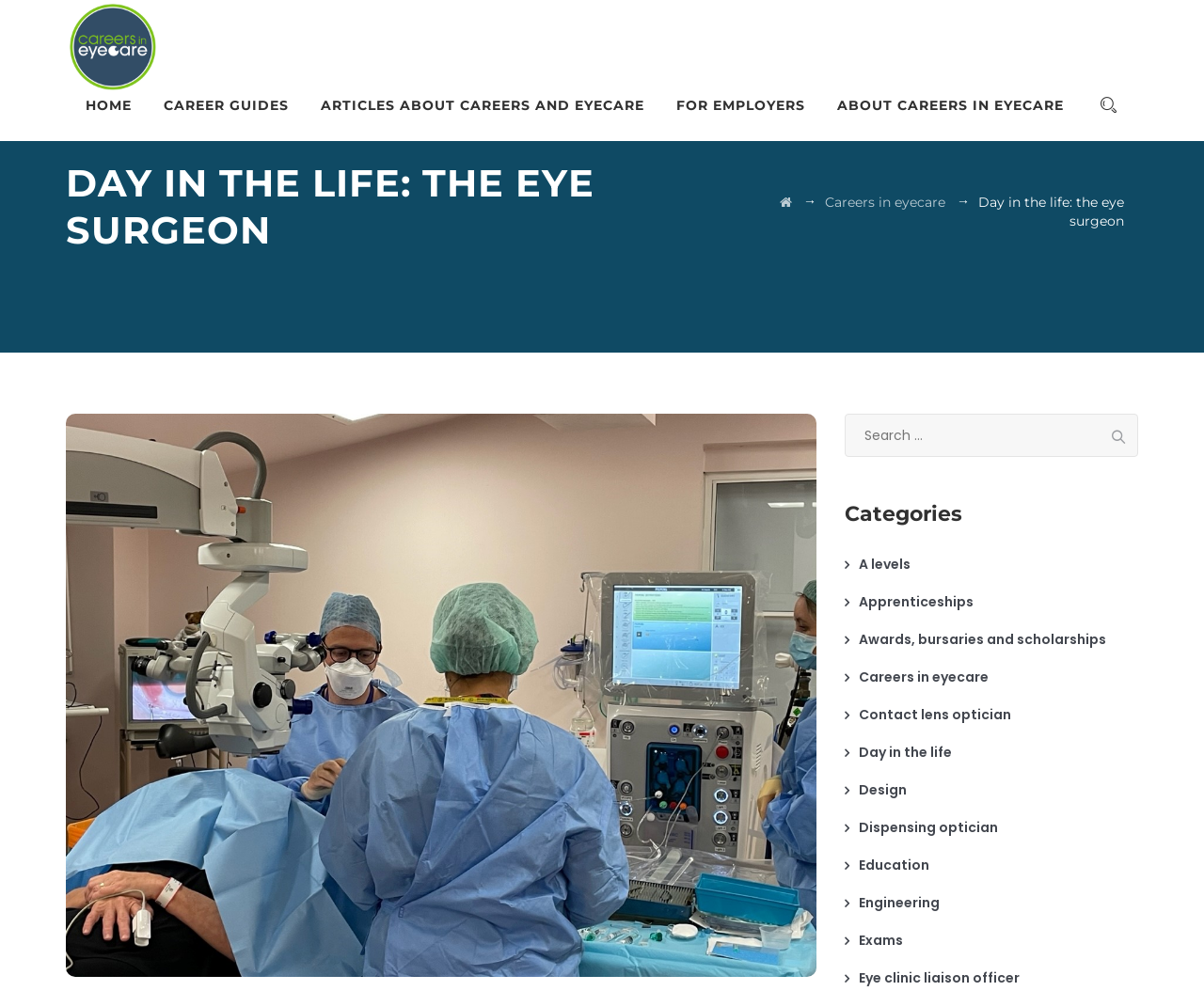Please find the bounding box for the UI component described as follows: "Career guides".

[0.144, 0.071, 0.248, 0.142]